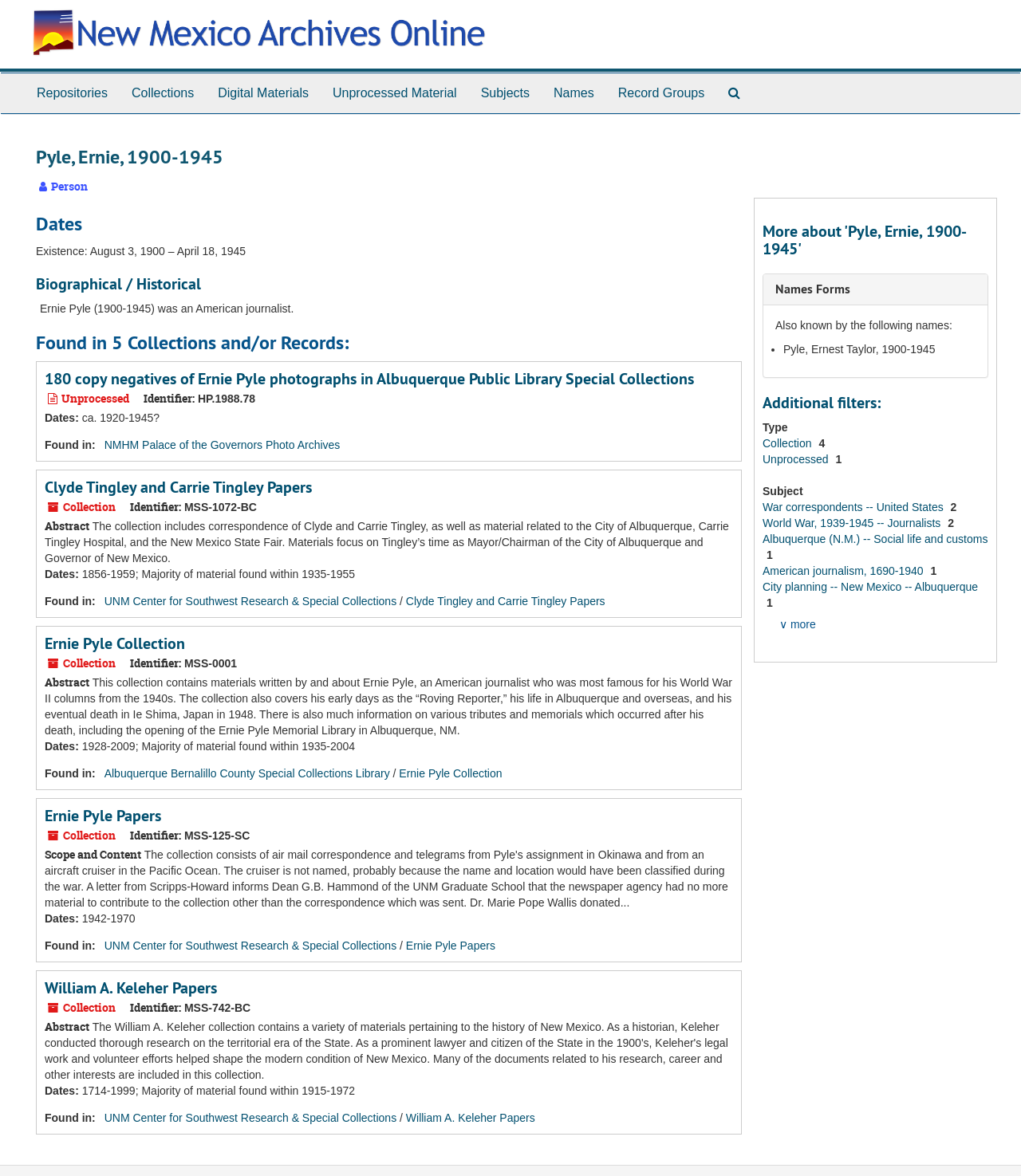Point out the bounding box coordinates of the section to click in order to follow this instruction: "Go to 'NMHM Palace of the Governors Photo Archives'".

[0.102, 0.373, 0.333, 0.384]